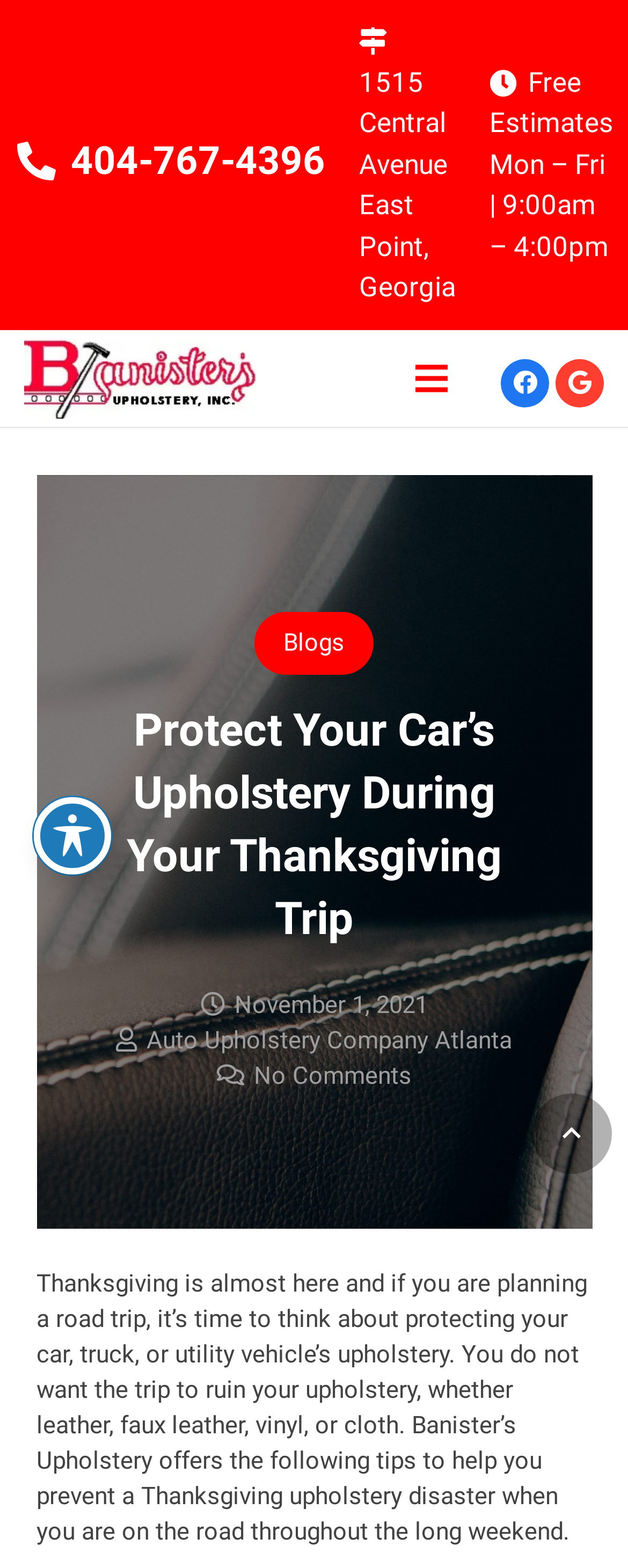Pinpoint the bounding box coordinates of the area that should be clicked to complete the following instruction: "Read the blog". The coordinates must be given as four float numbers between 0 and 1, i.e., [left, top, right, bottom].

[0.405, 0.39, 0.595, 0.43]